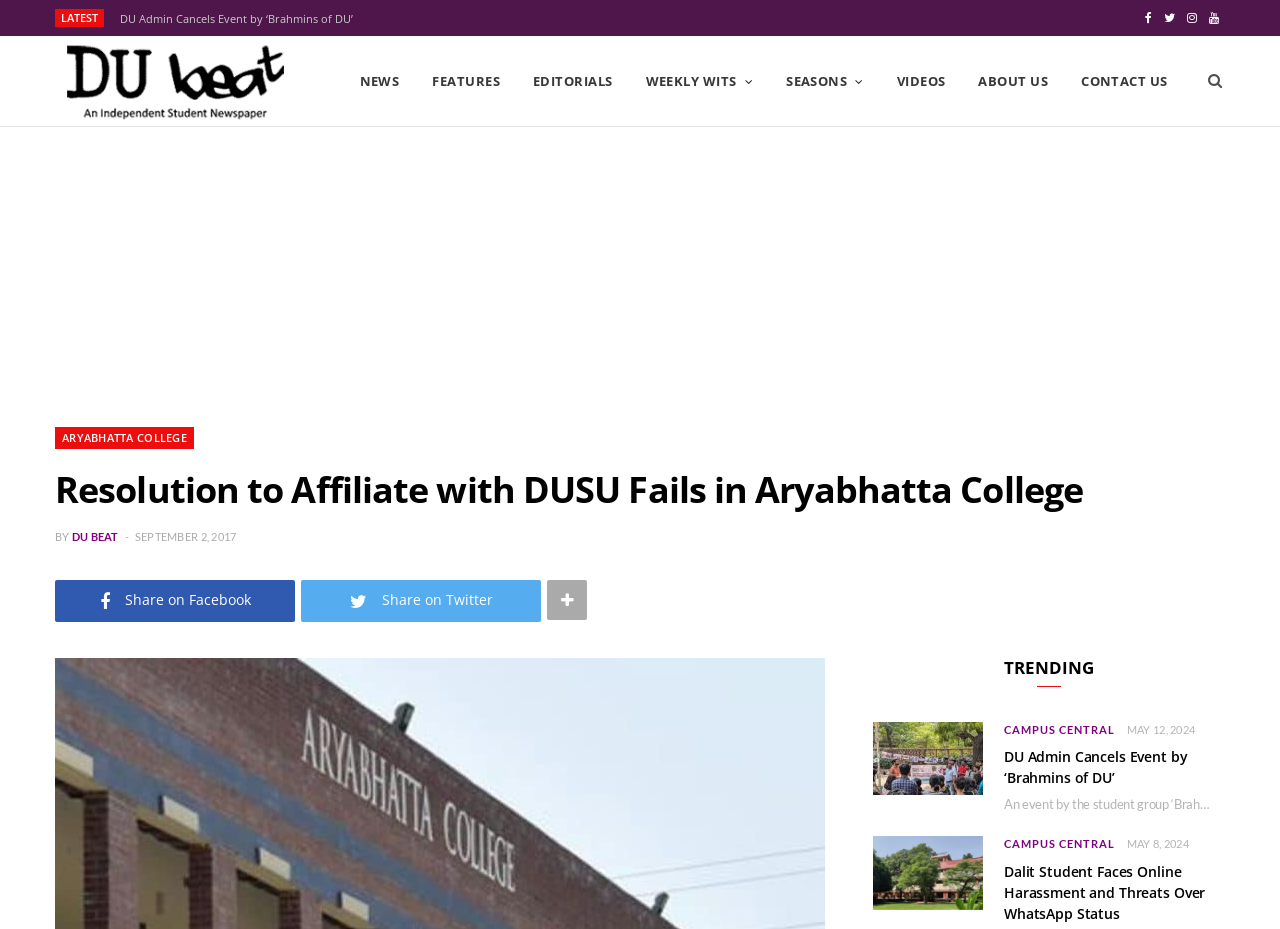Provide the bounding box coordinates for the UI element that is described as: "Editorials".

[0.405, 0.039, 0.49, 0.136]